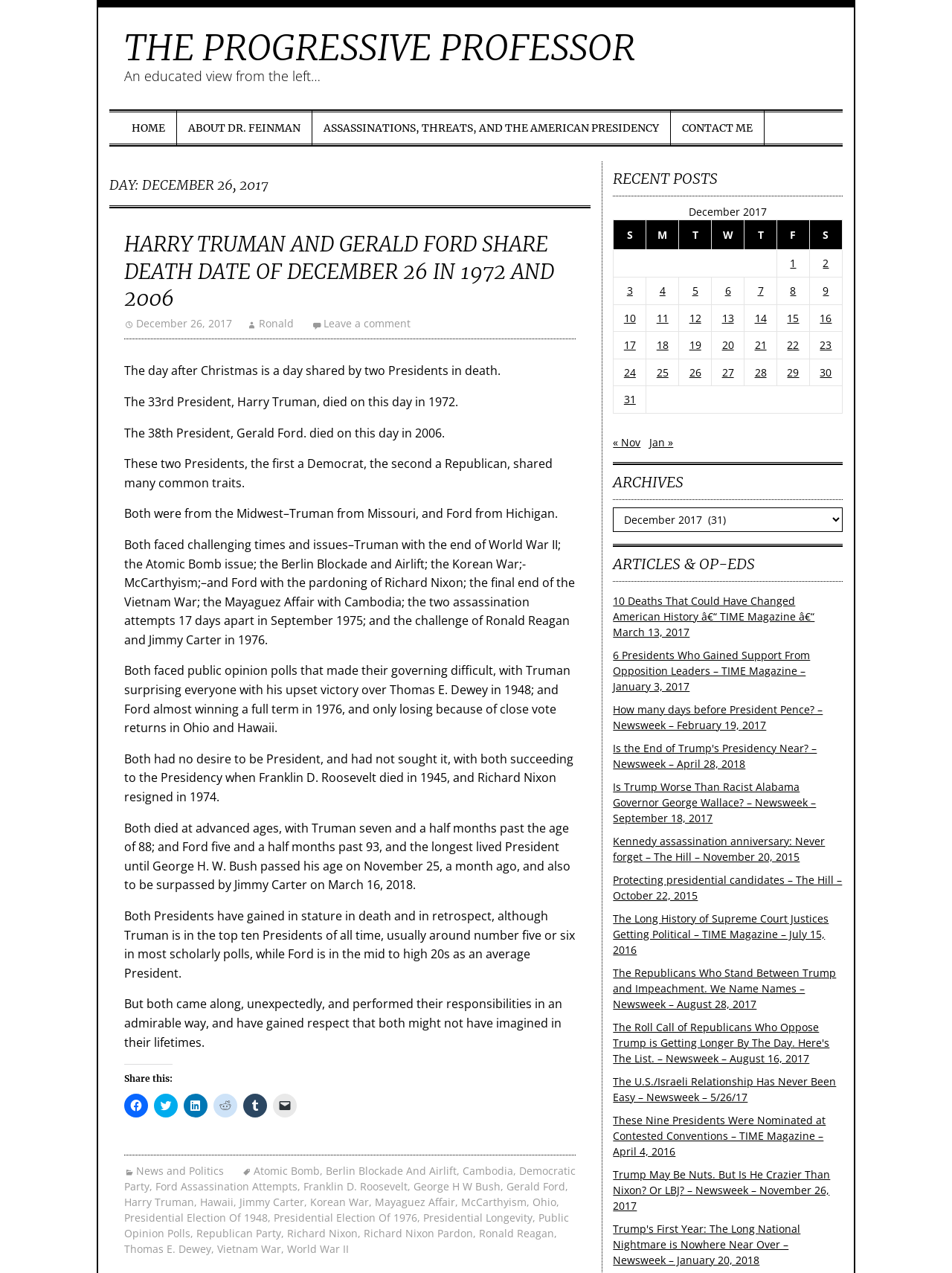What social media platforms are available for sharing?
Please provide a single word or phrase in response based on the screenshot.

Five